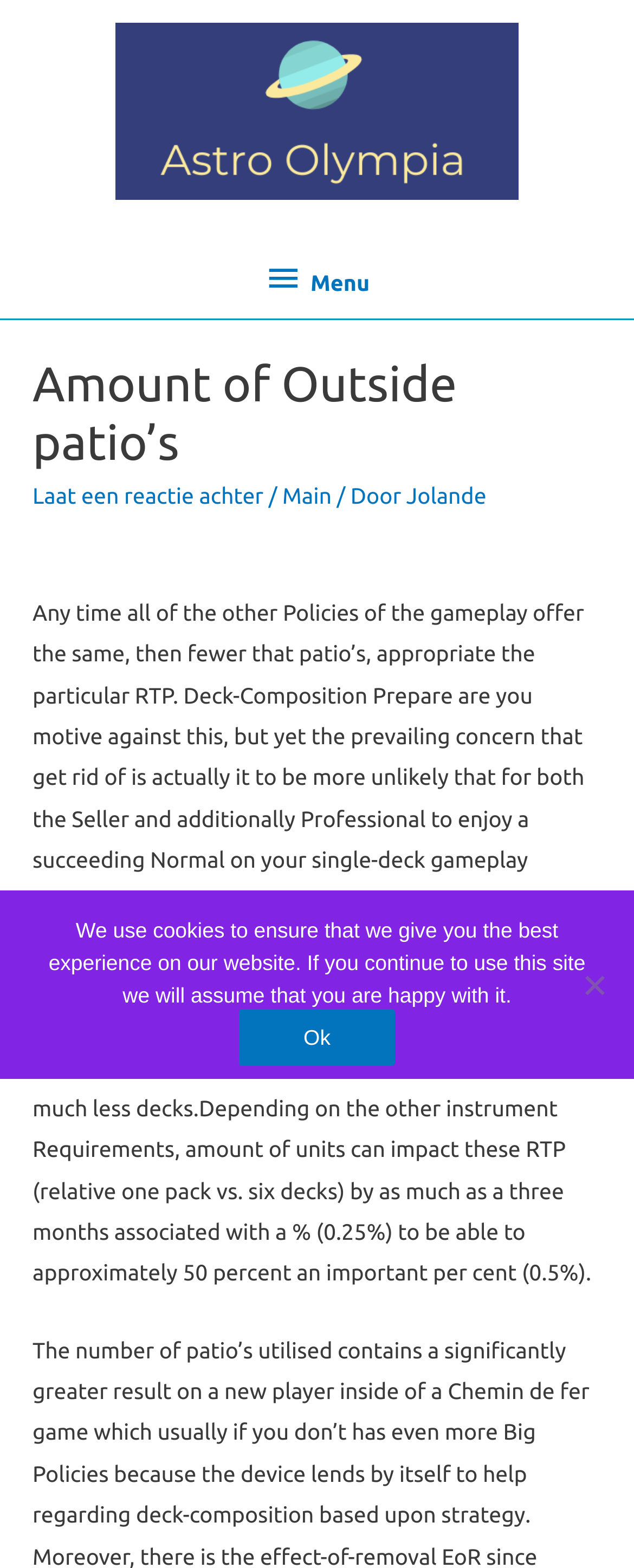Locate the bounding box coordinates for the element described below: "Laat een reactie achter". The coordinates must be four float values between 0 and 1, formatted as [left, top, right, bottom].

[0.051, 0.307, 0.416, 0.324]